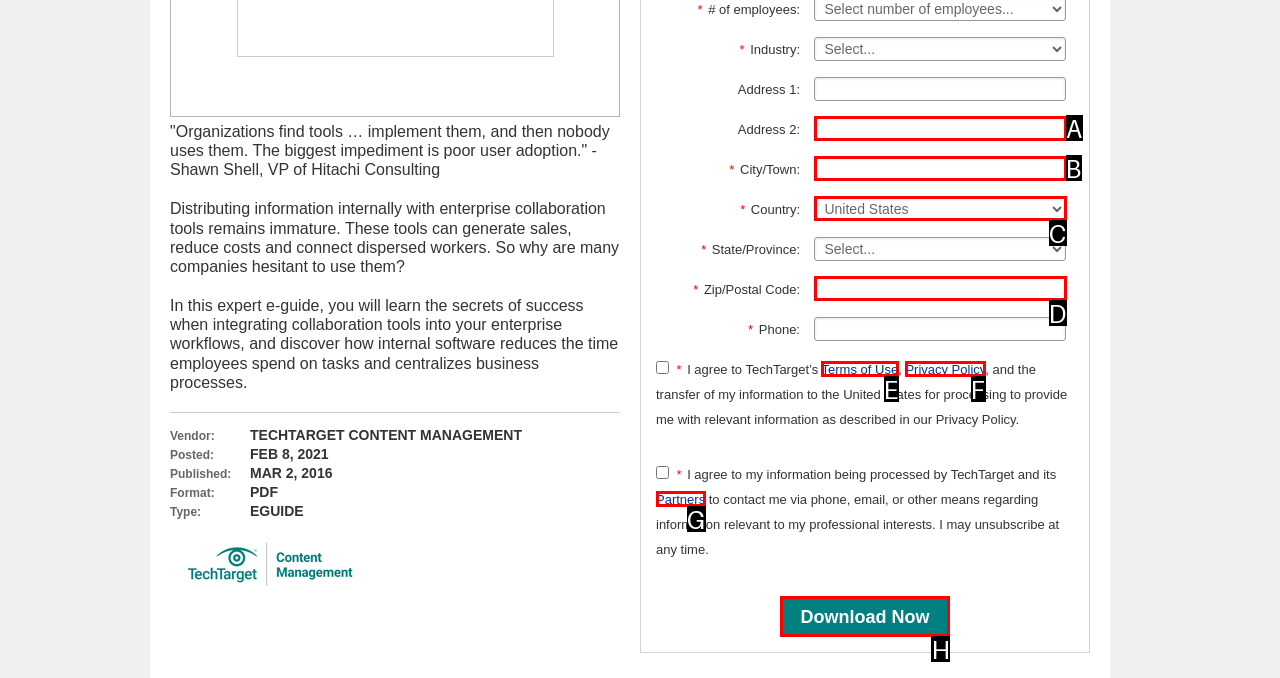Which HTML element matches the description: name="pageConfig.allContent[31].textInput" the best? Answer directly with the letter of the chosen option.

D